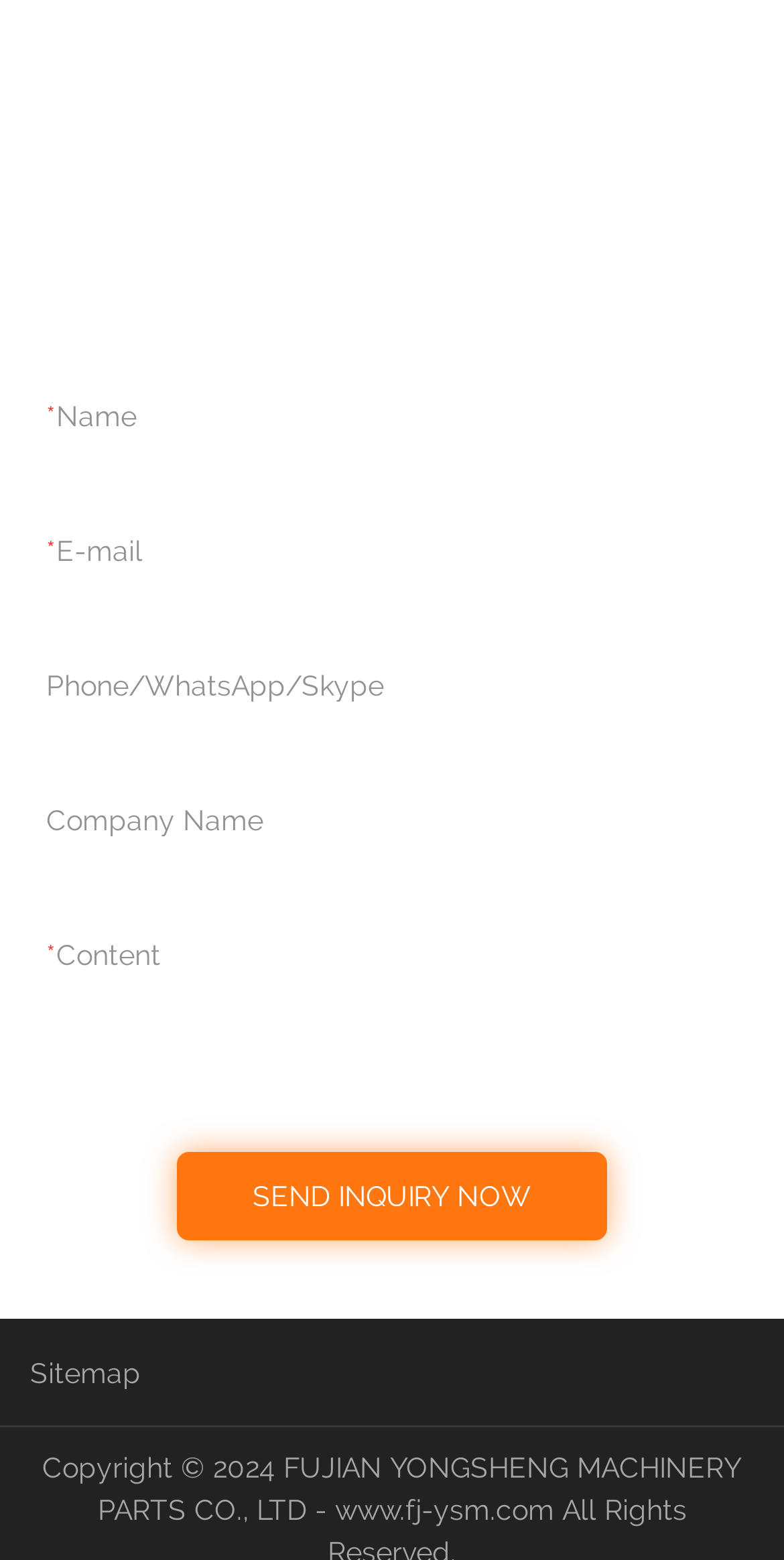Please provide a detailed answer to the question below by examining the image:
What is the text on the button at the bottom of the form?

The button at the bottom of the form has the text 'SEND INQUIRY NOW', which implies that clicking this button will submit the user's inquiry or message.